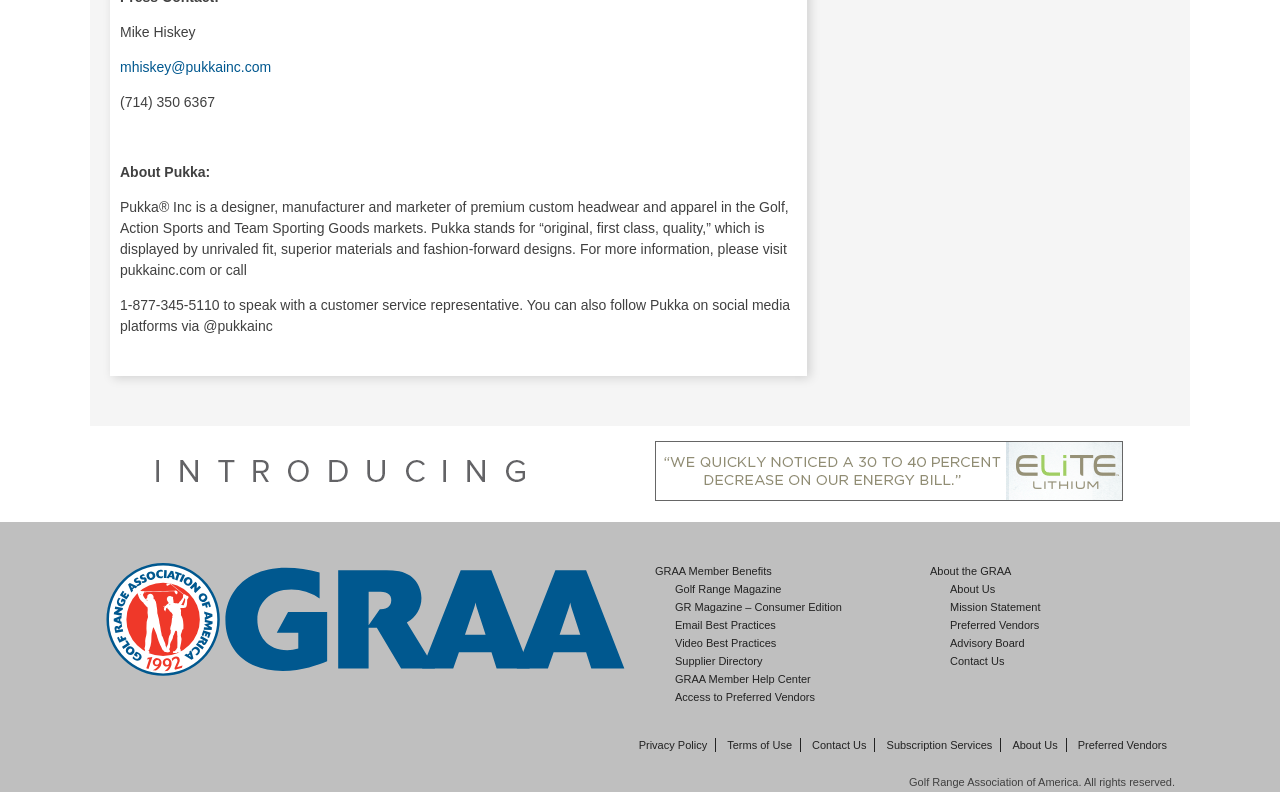Please answer the following question using a single word or phrase: 
What is the purpose of Pukka Inc?

Designer, manufacturer, and marketer of premium custom headwear and apparel